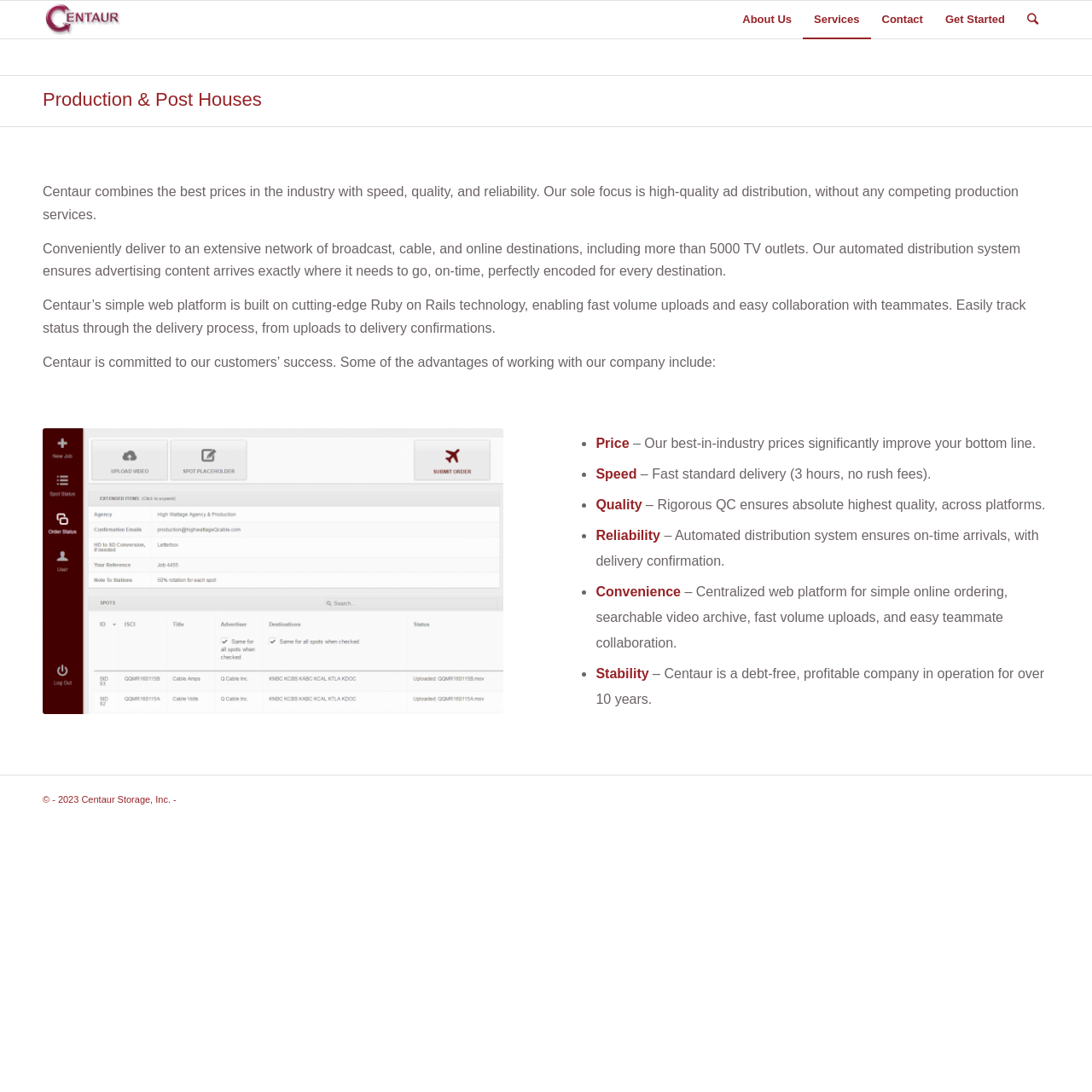Determine the bounding box coordinates for the HTML element mentioned in the following description: "Services". The coordinates should be a list of four floats ranging from 0 to 1, represented as [left, top, right, bottom].

[0.735, 0.001, 0.797, 0.035]